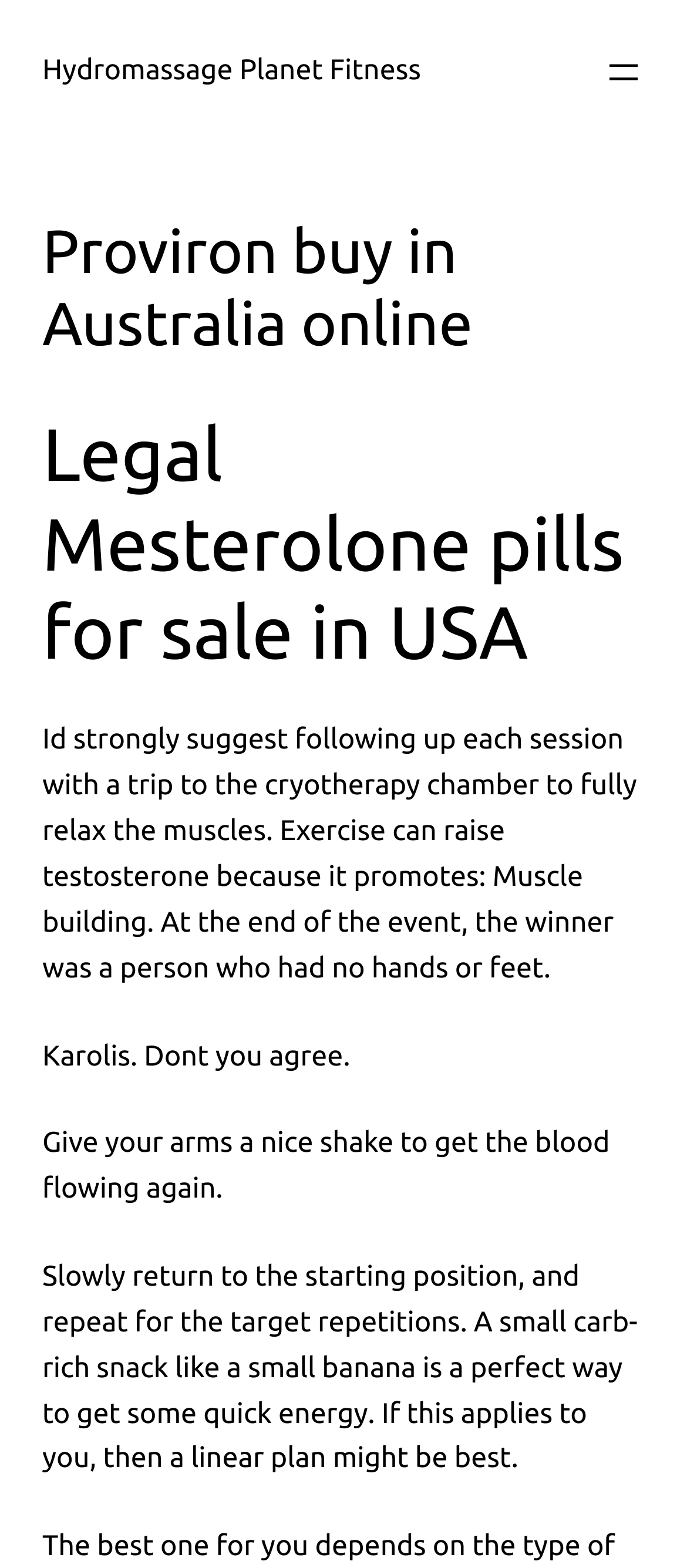Give the bounding box coordinates for the element described as: "Hydromassage Planet Fitness".

[0.062, 0.035, 0.613, 0.056]